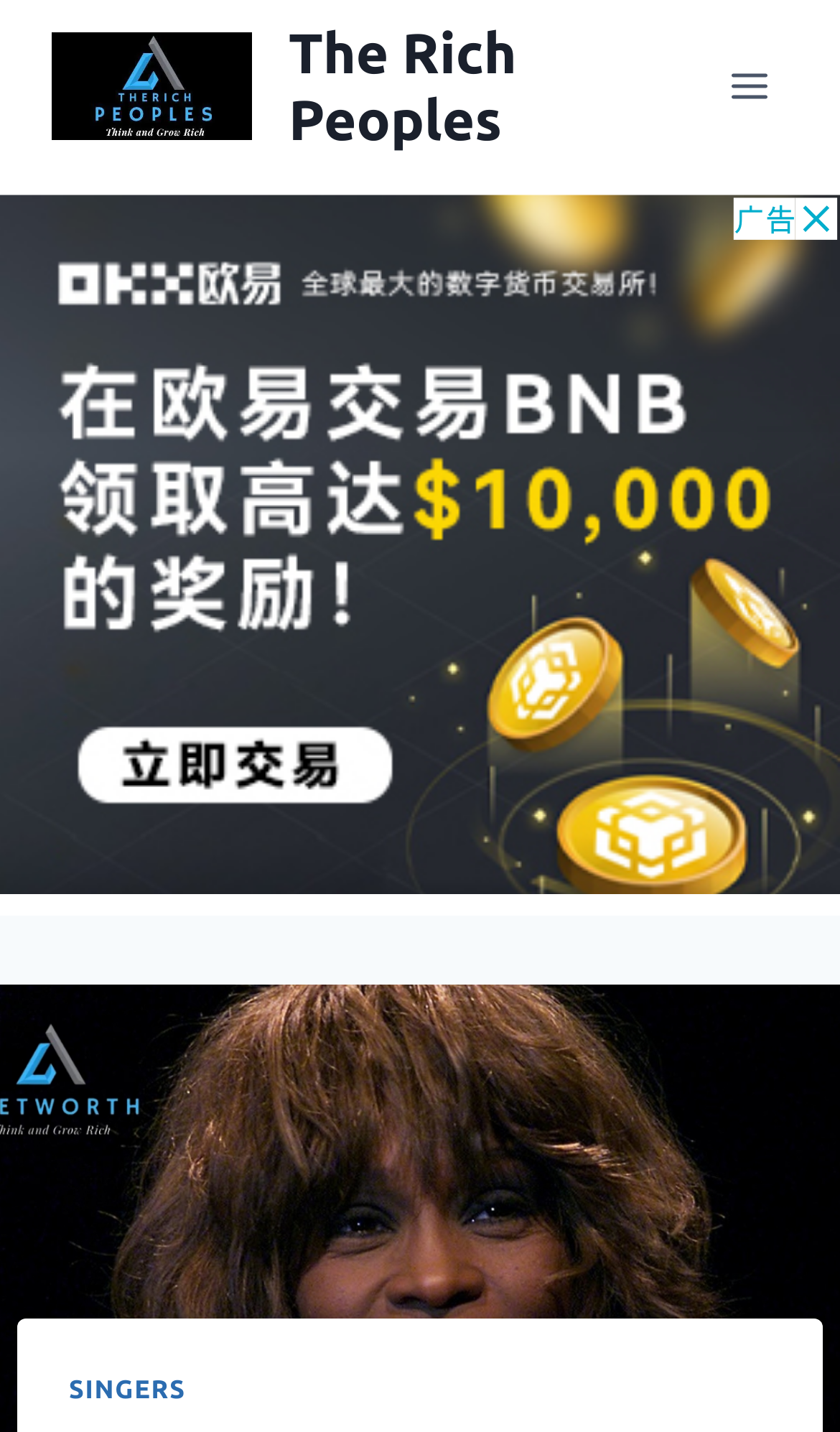Determine the bounding box coordinates for the HTML element described here: "The Rich Peoples".

[0.062, 0.013, 0.844, 0.107]